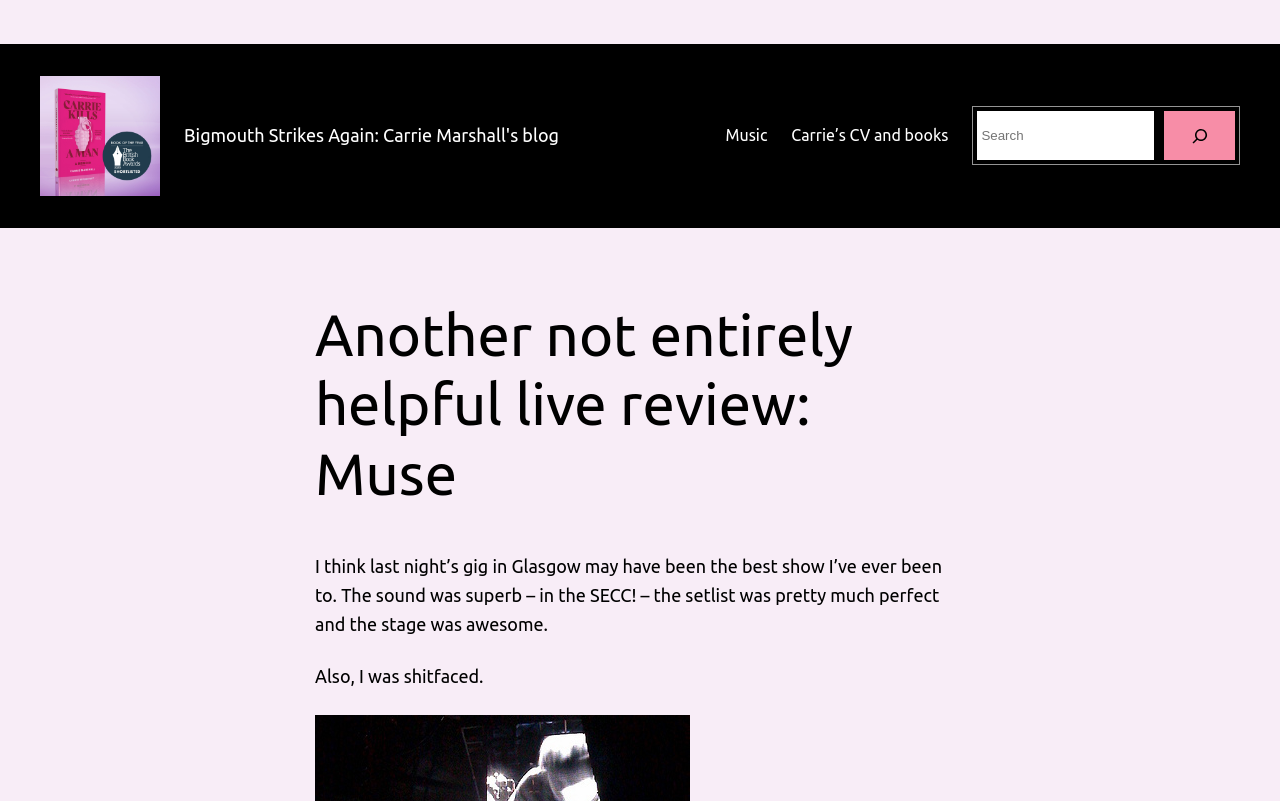Please answer the following question using a single word or phrase: 
What is the name of the blog?

Carrie Marshall's blog